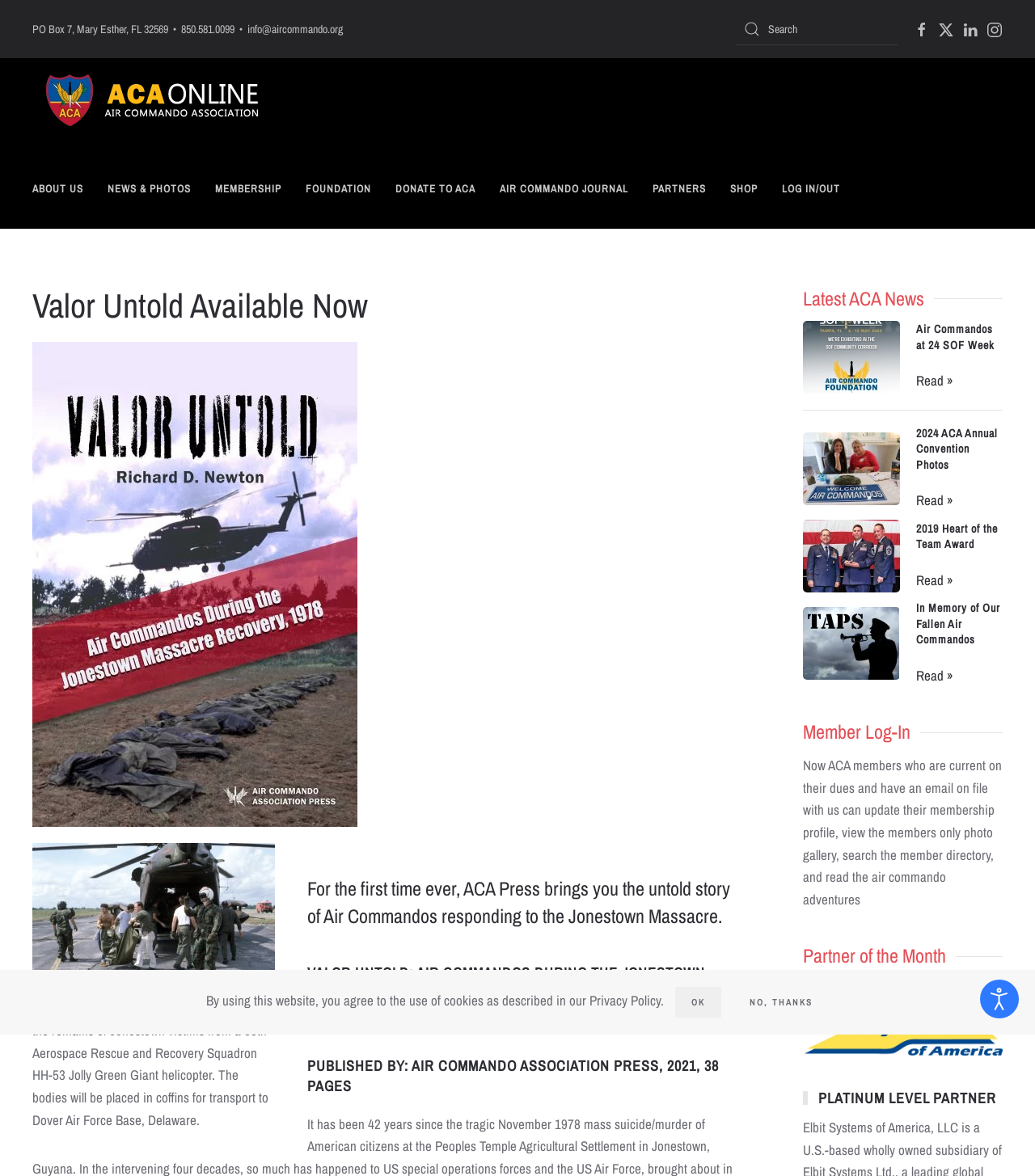Point out the bounding box coordinates of the section to click in order to follow this instruction: "Log in to the member area".

[0.775, 0.611, 0.879, 0.633]